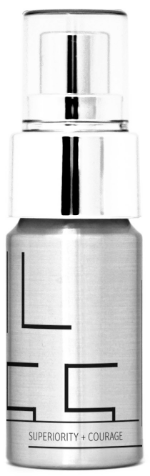What is the volume of the perfume?
Refer to the image and give a detailed answer to the query.

The caption states that the perfume is a 30 ml fragrance, which means it contains 30 milliliters of the perfume liquid.